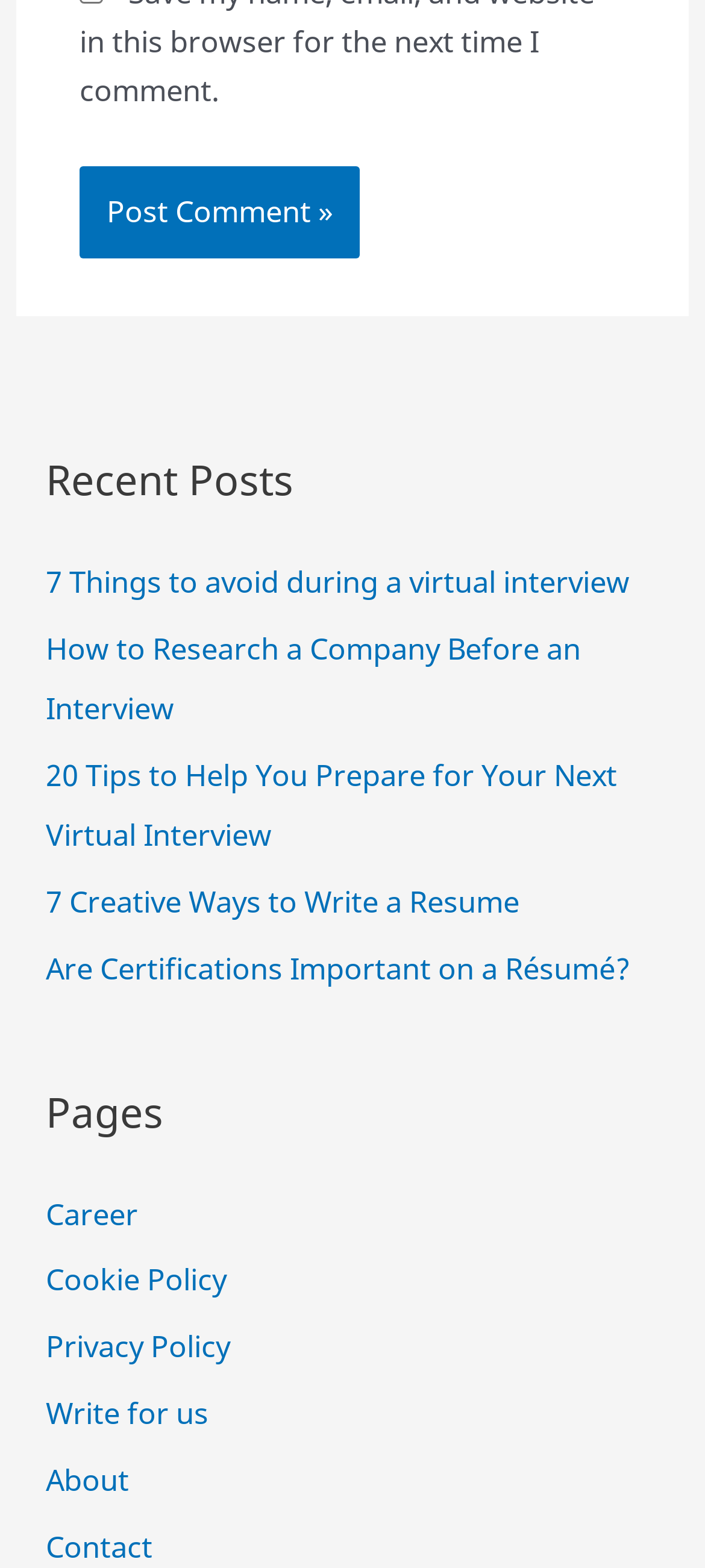Is there a 'Career' page?
Using the information presented in the image, please offer a detailed response to the question.

I looked at the list of links under the 'Pages' heading and found that there is a link to a 'Career' page.